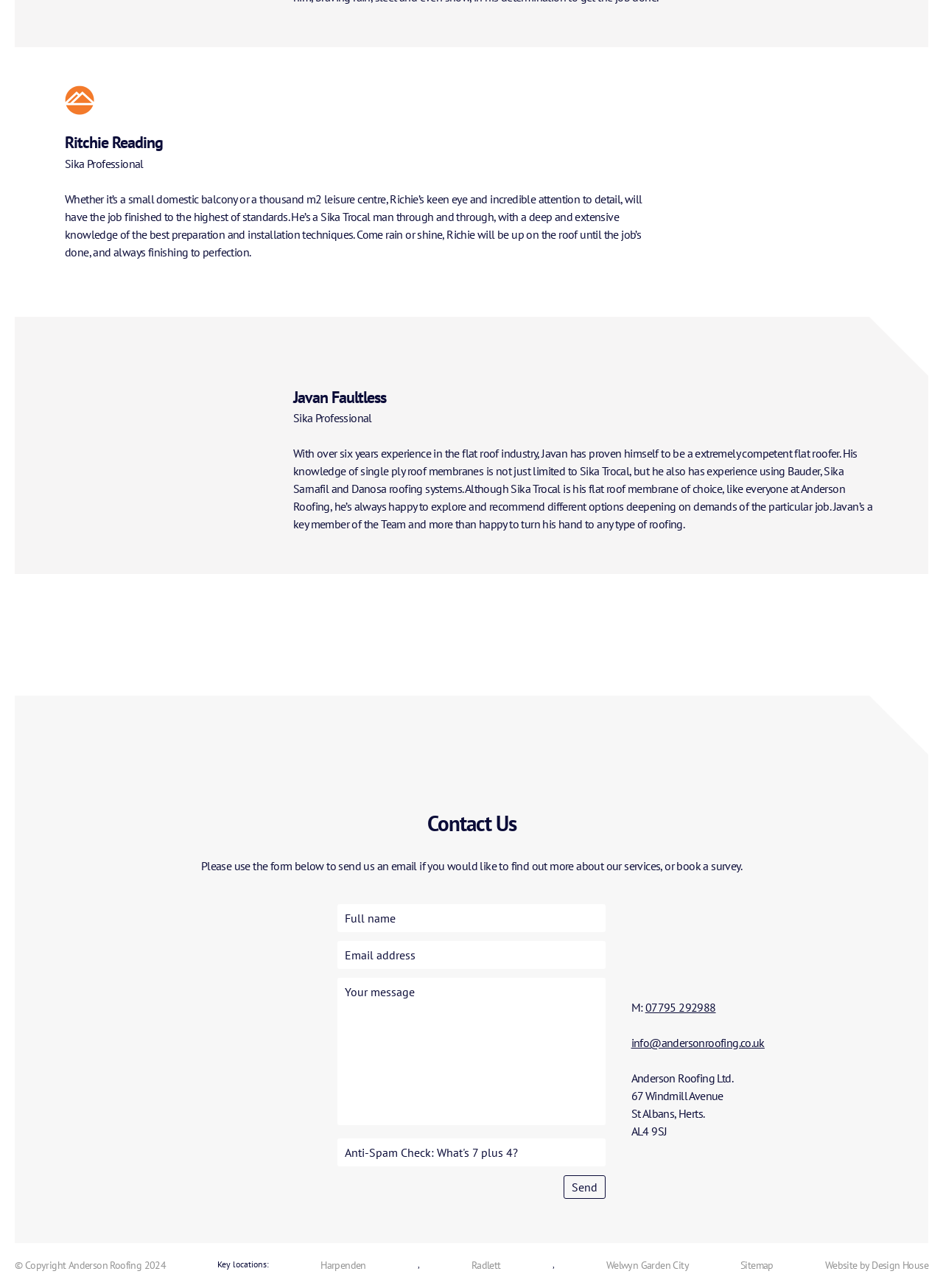Find the bounding box coordinates corresponding to the UI element with the description: "Welwyn Garden City". The coordinates should be formatted as [left, top, right, bottom], with values as floats between 0 and 1.

[0.643, 0.977, 0.73, 0.989]